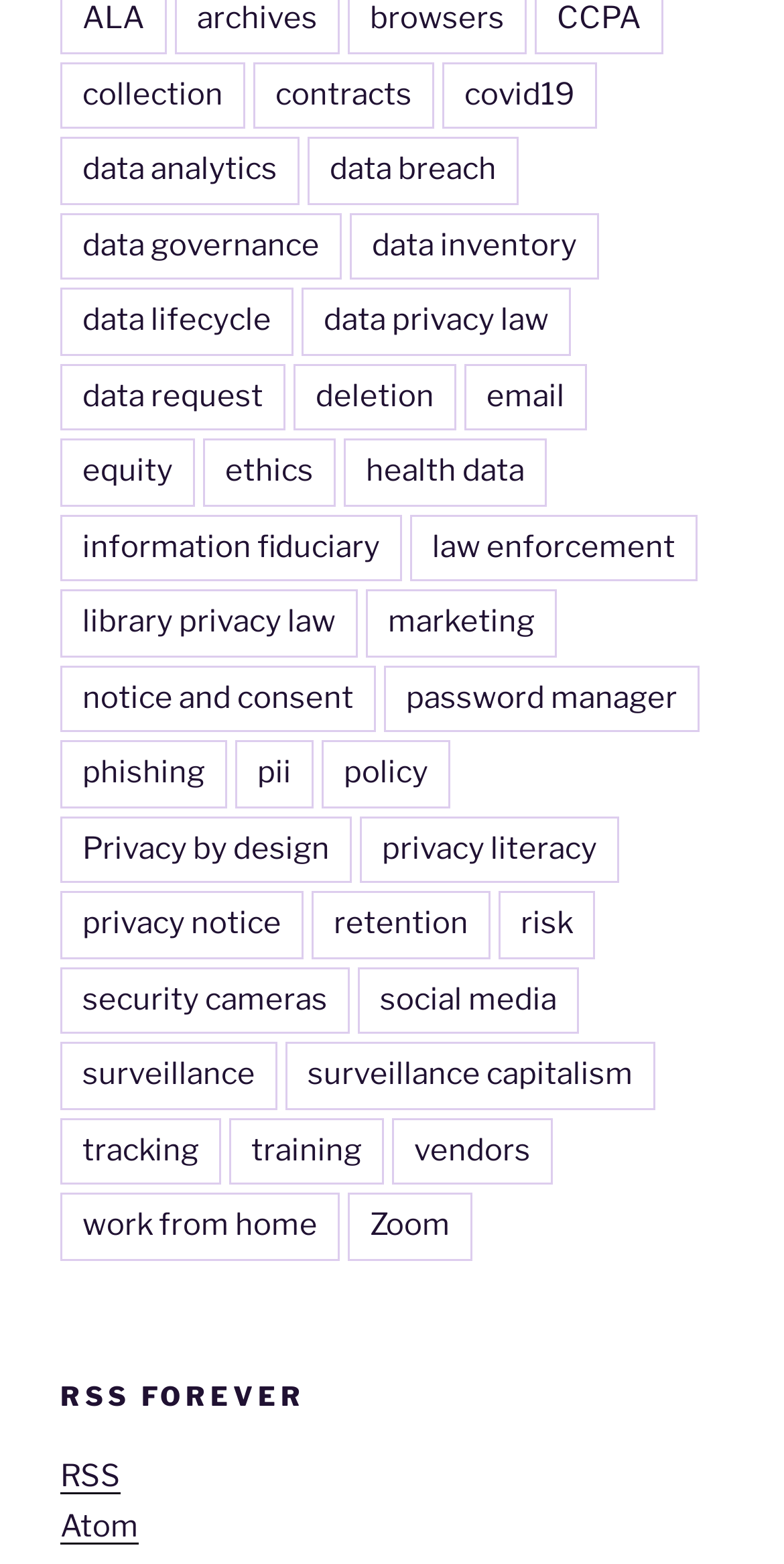Select the bounding box coordinates of the element I need to click to carry out the following instruction: "click on collection".

[0.077, 0.039, 0.313, 0.083]